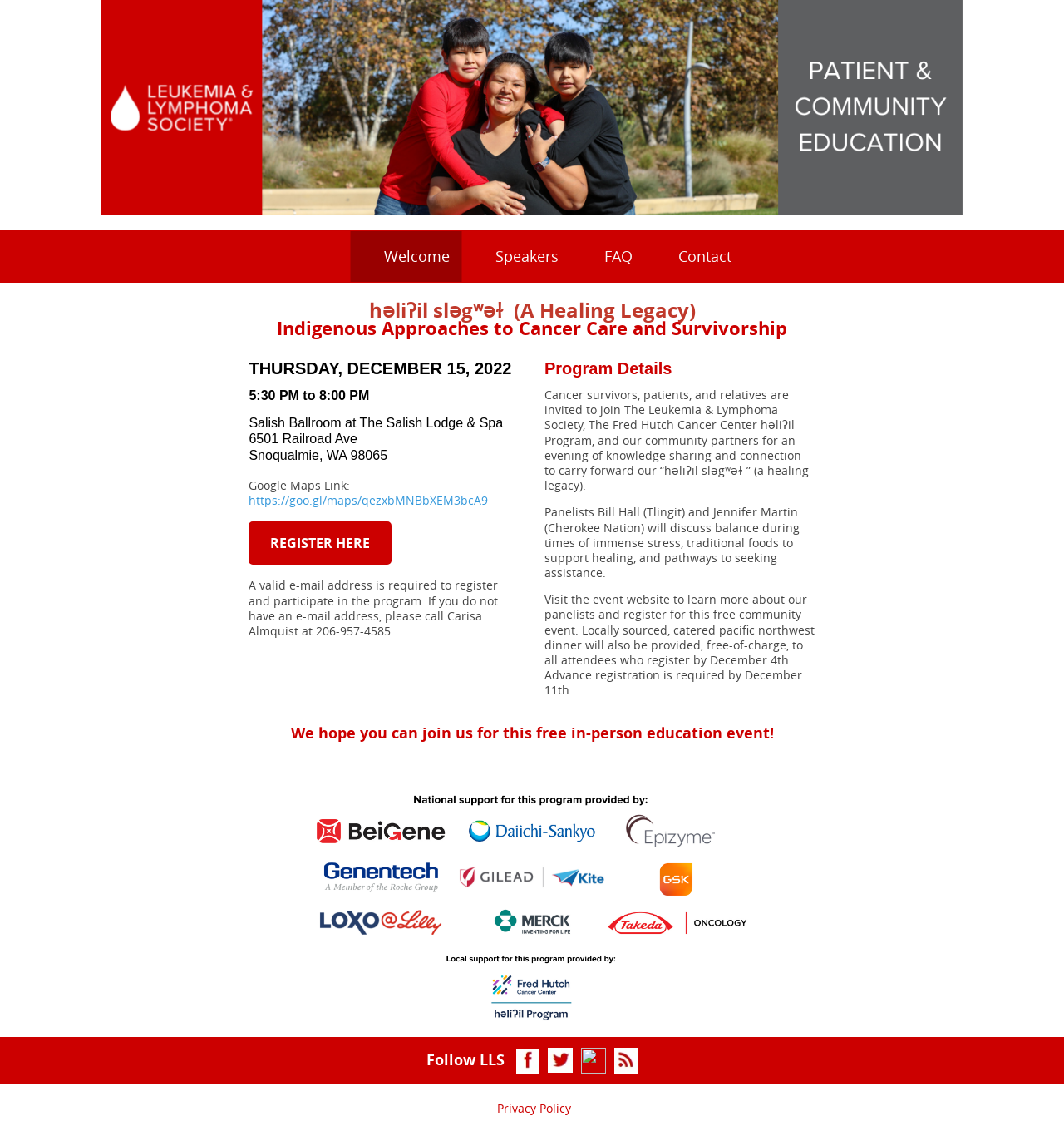Please determine the bounding box coordinates of the element to click on in order to accomplish the following task: "Learn more about the panelists". Ensure the coordinates are four float numbers ranging from 0 to 1, i.e., [left, top, right, bottom].

[0.512, 0.342, 0.76, 0.436]